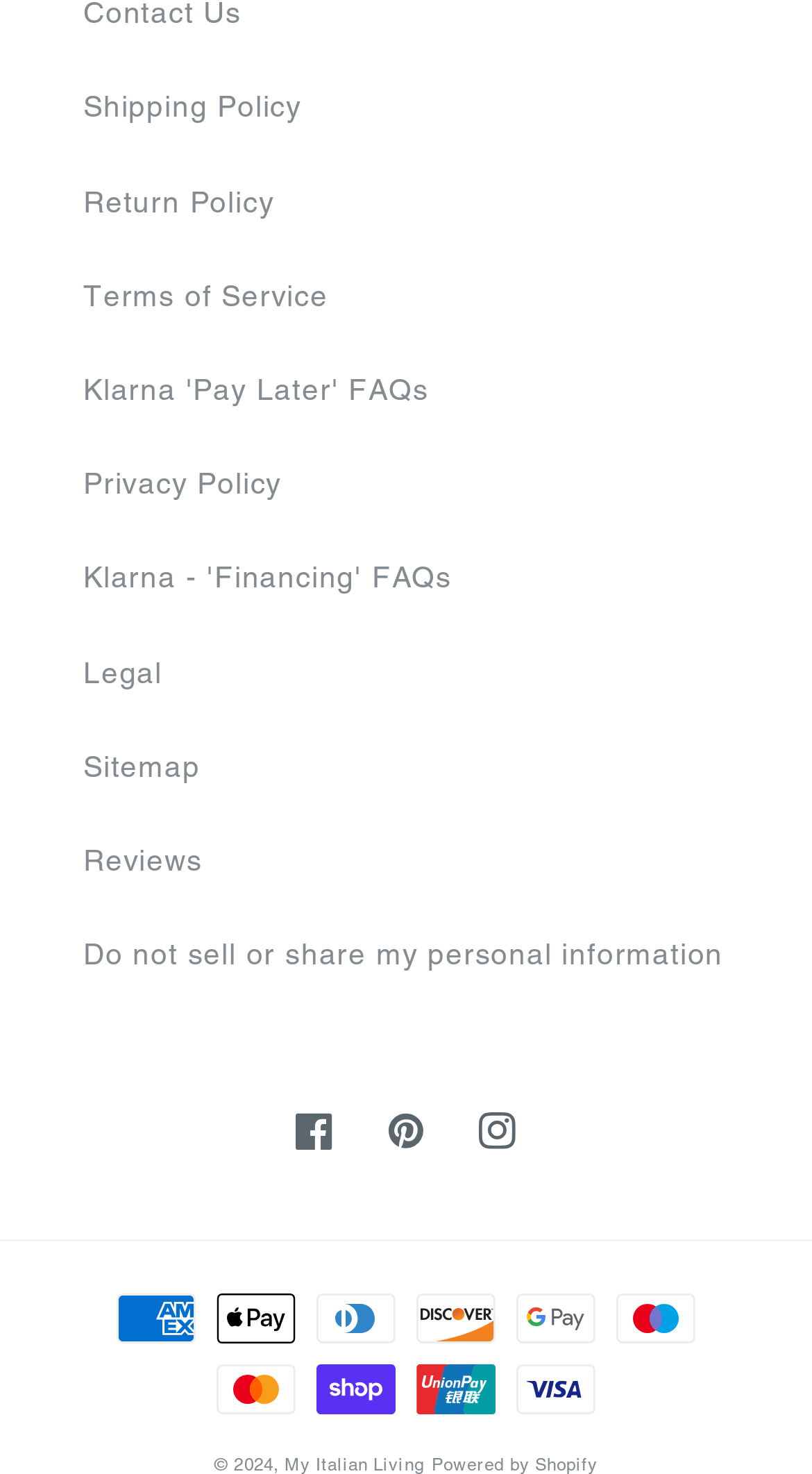What is the section below the payment methods?
Using the information from the image, answer the question thoroughly.

Below the payment method icons, there is a section with text 'Metodi di pagamento', which is Italian for 'Payment methods', suggesting that this section provides descriptions or information about the payment methods accepted.